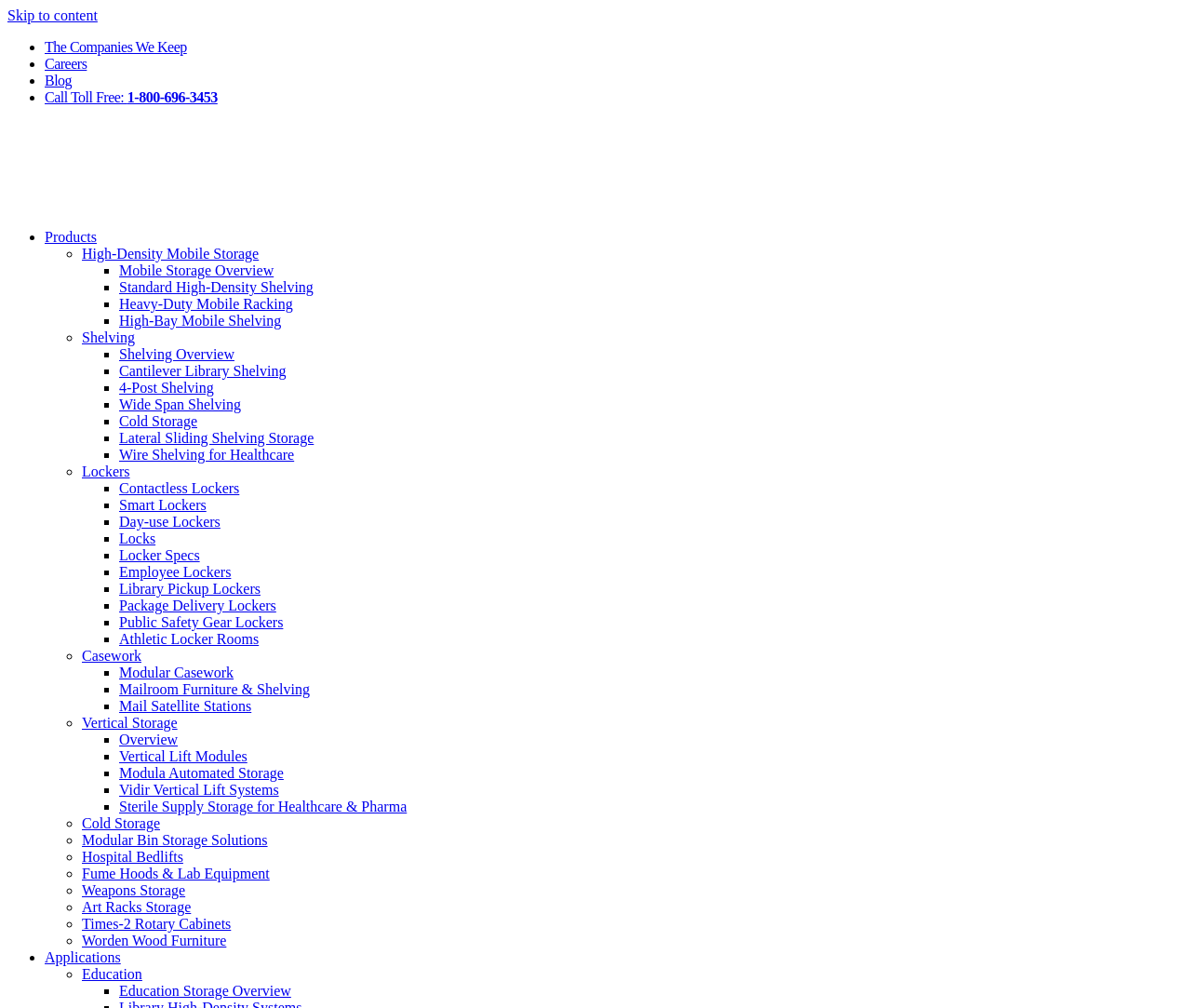Determine the bounding box coordinates of the area to click in order to meet this instruction: "Visit the company website".

None